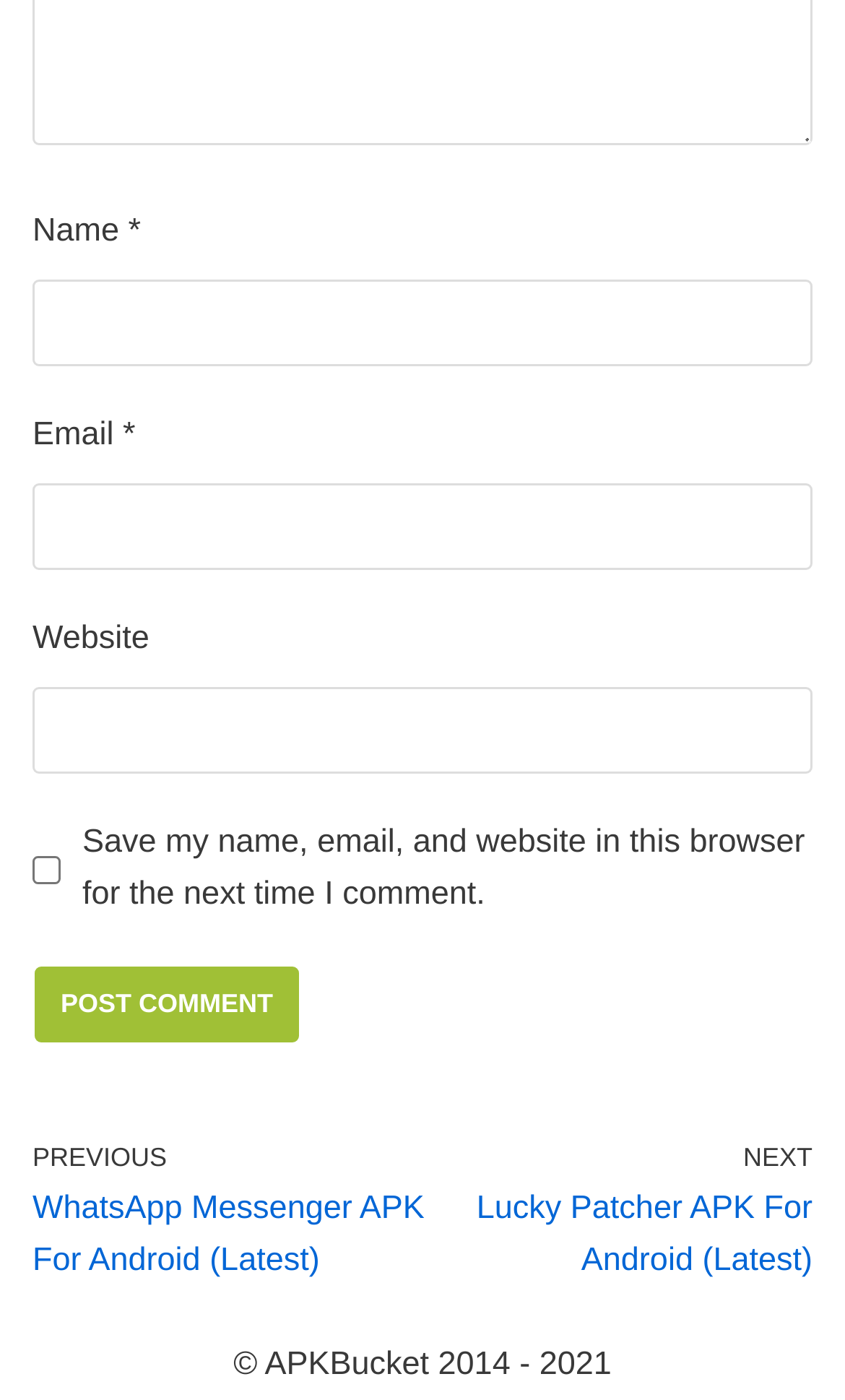What is the website's copyright period?
Respond to the question with a single word or phrase according to the image.

2014 - 2021